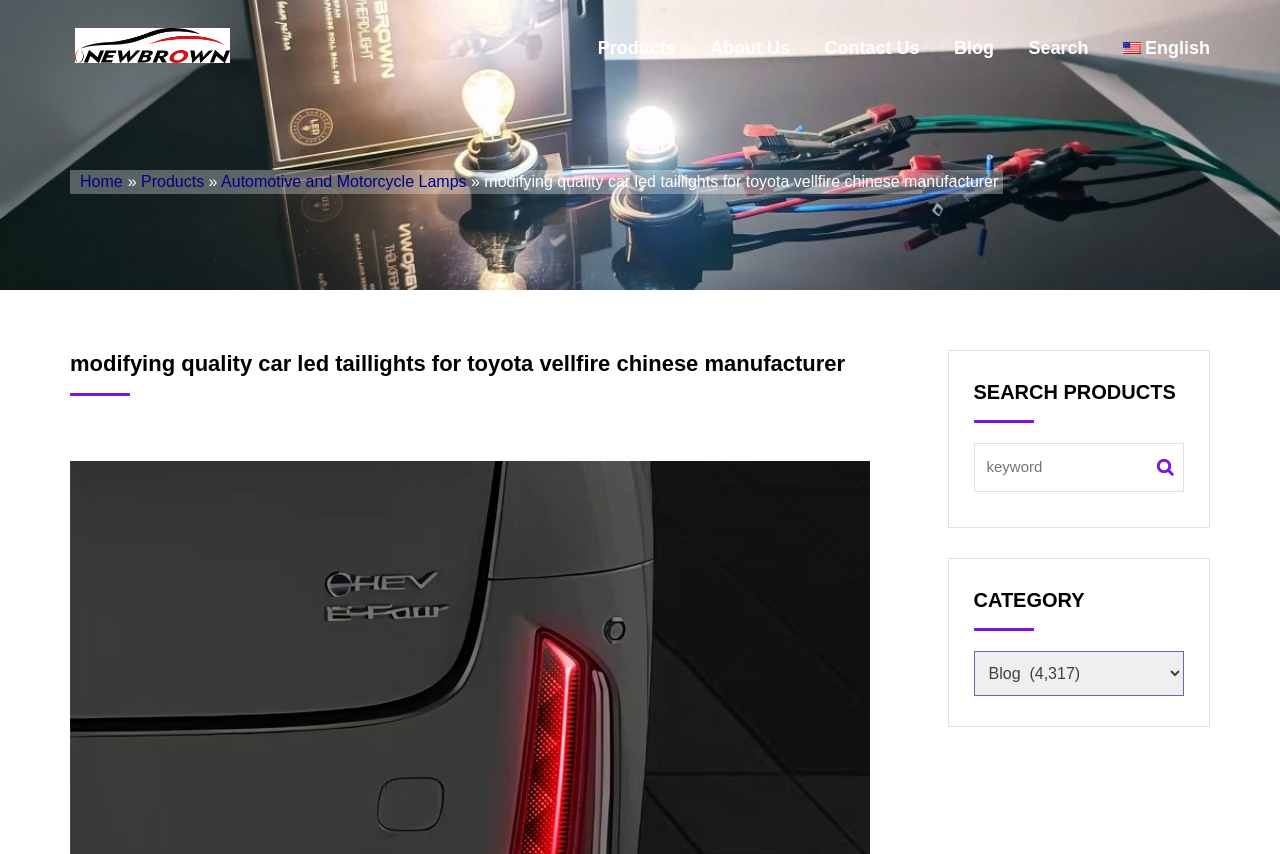Using the information in the image, give a comprehensive answer to the question: 
How many main navigation links are there?

The main navigation links can be found at the top of the webpage, and they are 'Products', 'About Us', 'Contact Us', 'Blog', 'Search', 'English', and 'Home'. There are 7 links in total.